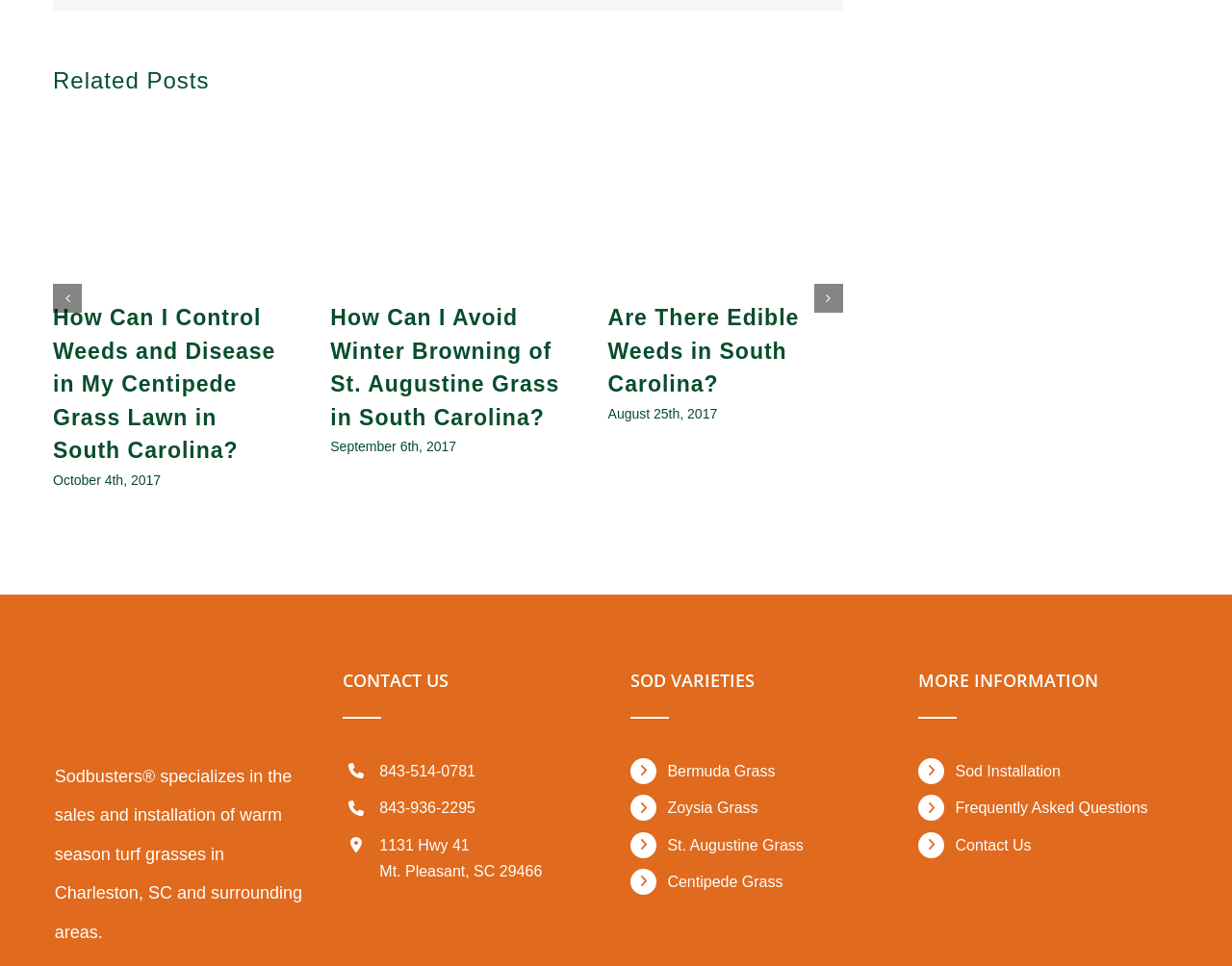Specify the bounding box coordinates of the element's region that should be clicked to achieve the following instruction: "Check the details of Are There Edible Weeds in South Carolina?". The bounding box coordinates consist of four float numbers between 0 and 1, in the format [left, top, right, bottom].

[0.493, 0.316, 0.649, 0.41]